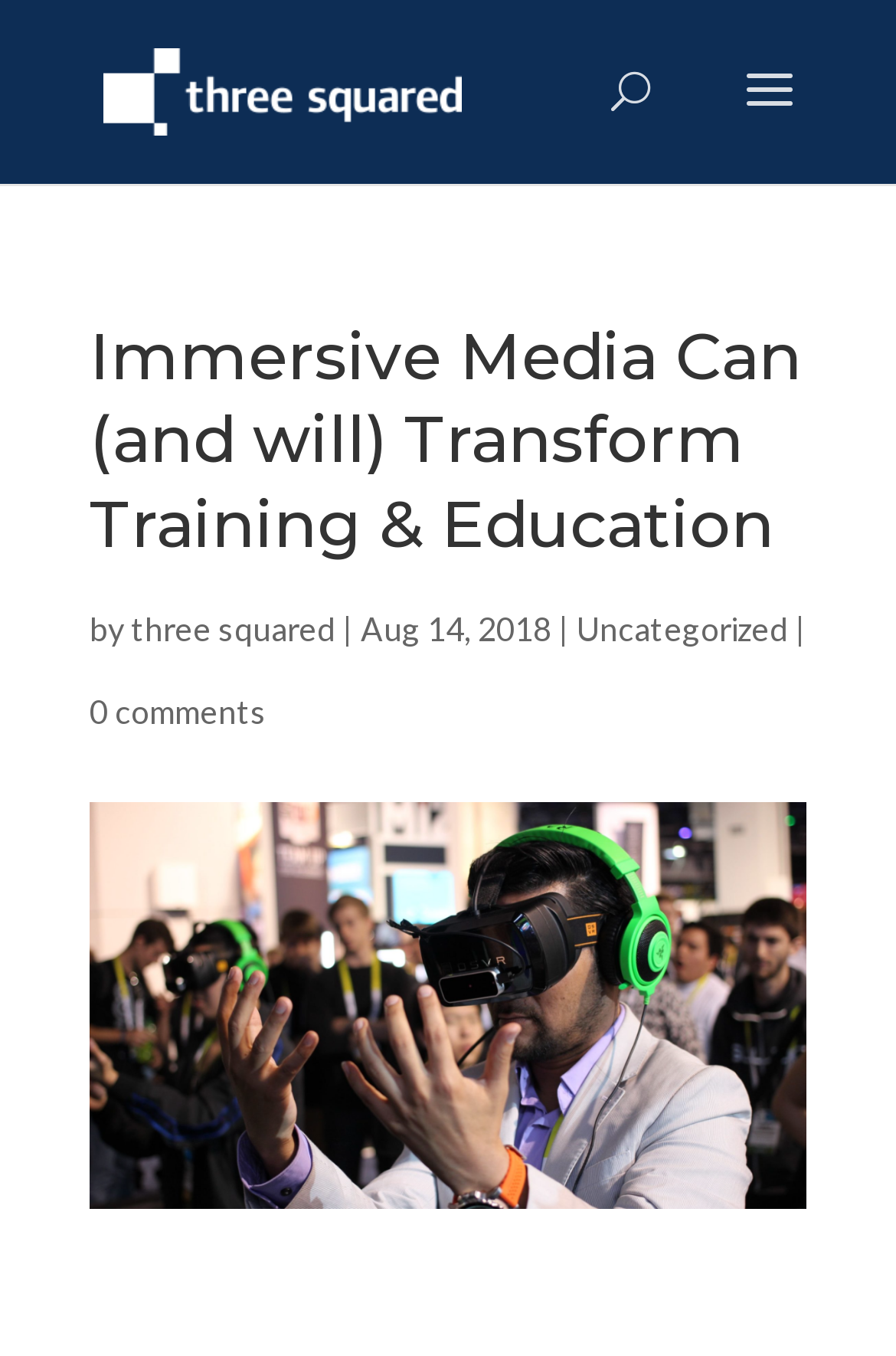Identify the bounding box coordinates for the UI element described as follows: "alt="three squared"". Ensure the coordinates are four float numbers between 0 and 1, formatted as [left, top, right, bottom].

[0.115, 0.043, 0.515, 0.085]